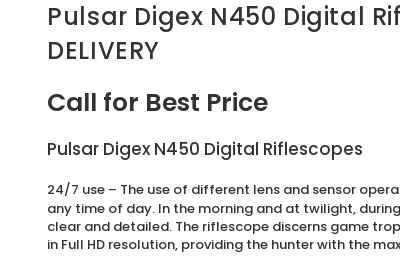What is the call to action above the product name?
Please answer the question with as much detail and depth as you can.

The bold call to action above the product name is 'Call for Best Price', which invites potential buyers to inquire about the pricing of the product.